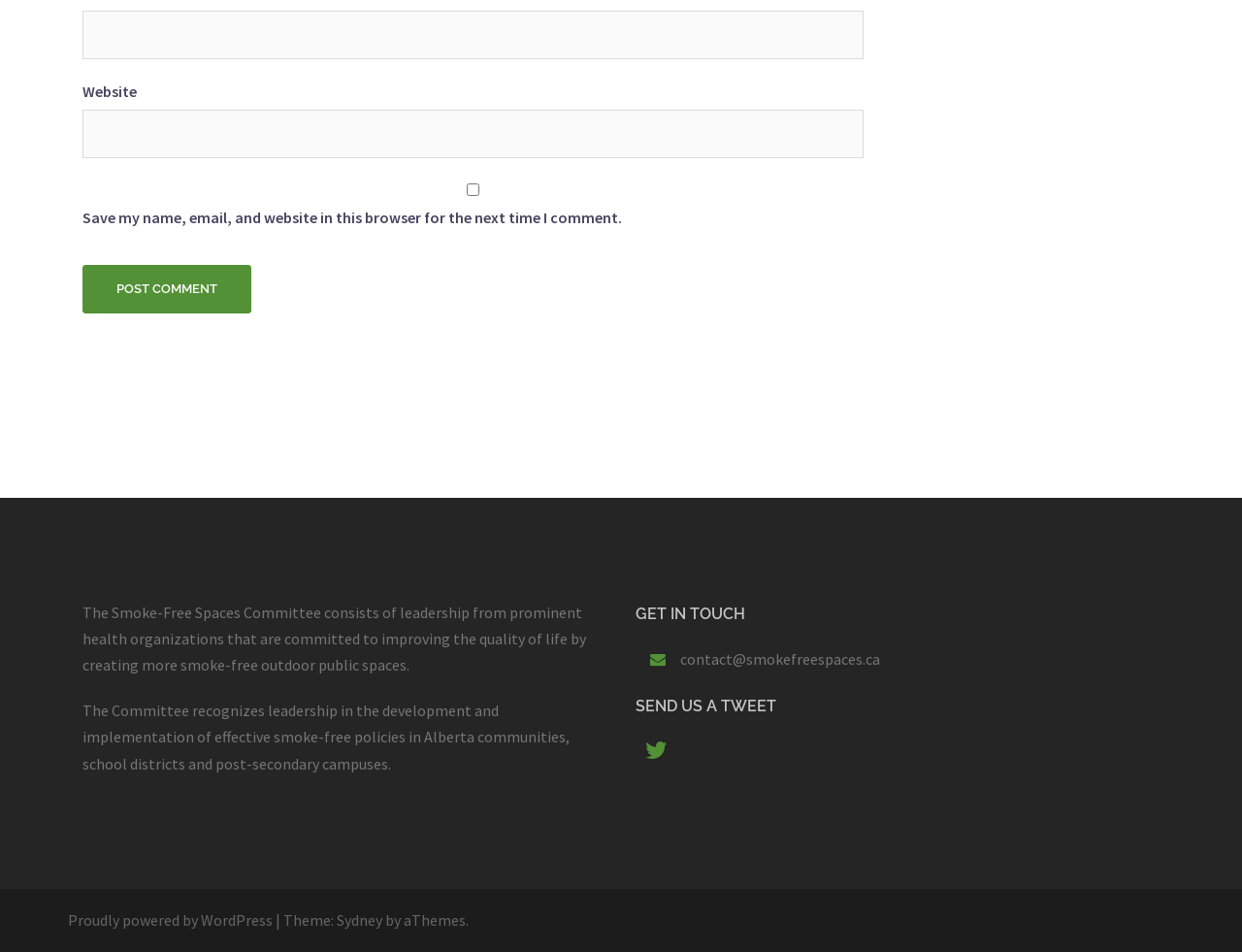Based on the element description name="submit" value="Post Comment", identify the bounding box coordinates for the UI element. The coordinates should be in the format (top-left x, top-left y, bottom-right x, bottom-right y) and within the 0 to 1 range.

[0.066, 0.278, 0.202, 0.329]